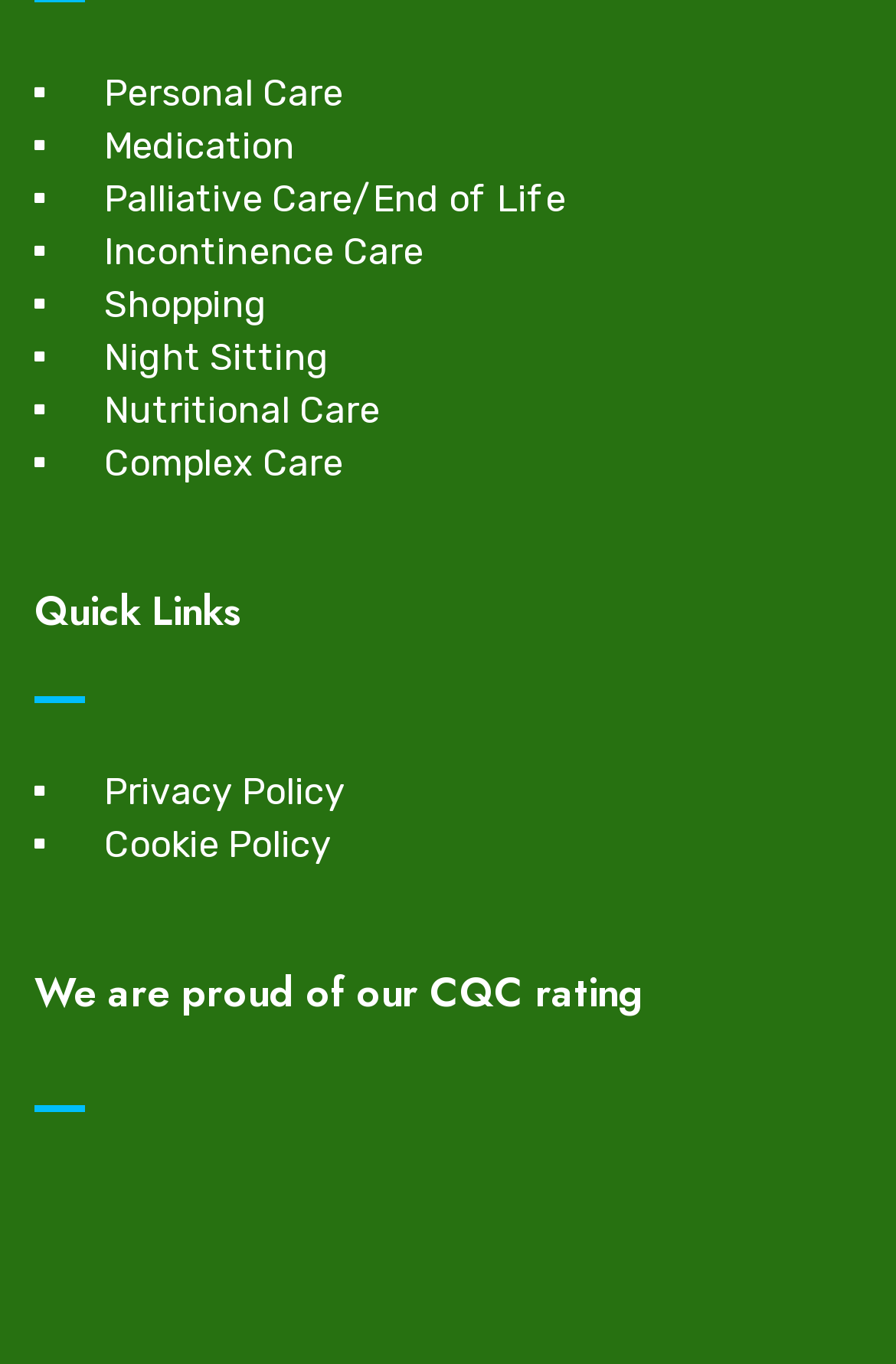What are the categories of care services?
Please interpret the details in the image and answer the question thoroughly.

By examining the links on the webpage, I found that there are several categories of care services listed, including Personal Care, Medication, Palliative Care/End of Life, Incontinence Care, and more.